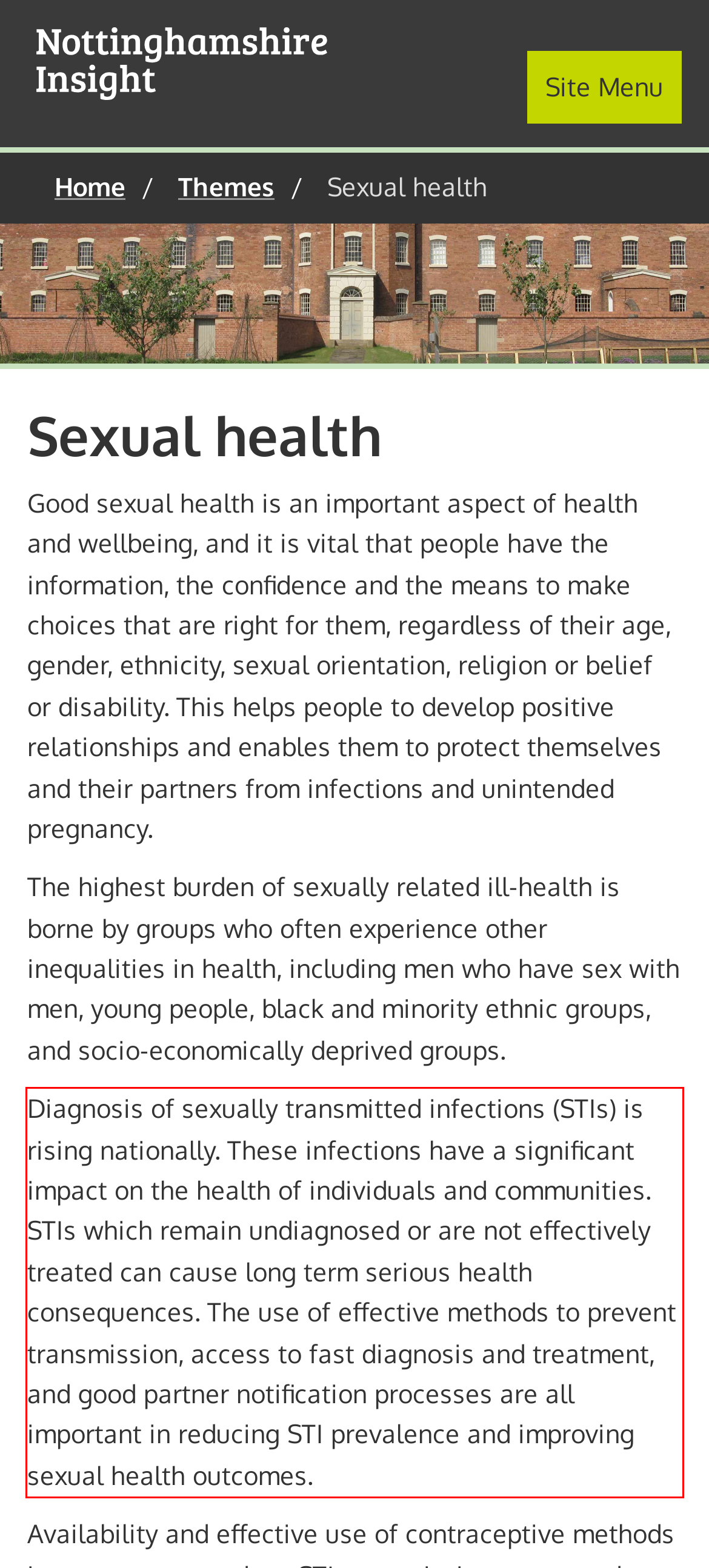You are provided with a webpage screenshot that includes a red rectangle bounding box. Extract the text content from within the bounding box using OCR.

Diagnosis of sexually transmitted infections (STIs) is rising nationally. These infections have a significant impact on the health of individuals and communities. STIs which remain undiagnosed or are not effectively treated can cause long term serious health consequences. The use of effective methods to prevent transmission, access to fast diagnosis and treatment, and good partner notification processes are all important in reducing STI prevalence and improving sexual health outcomes.